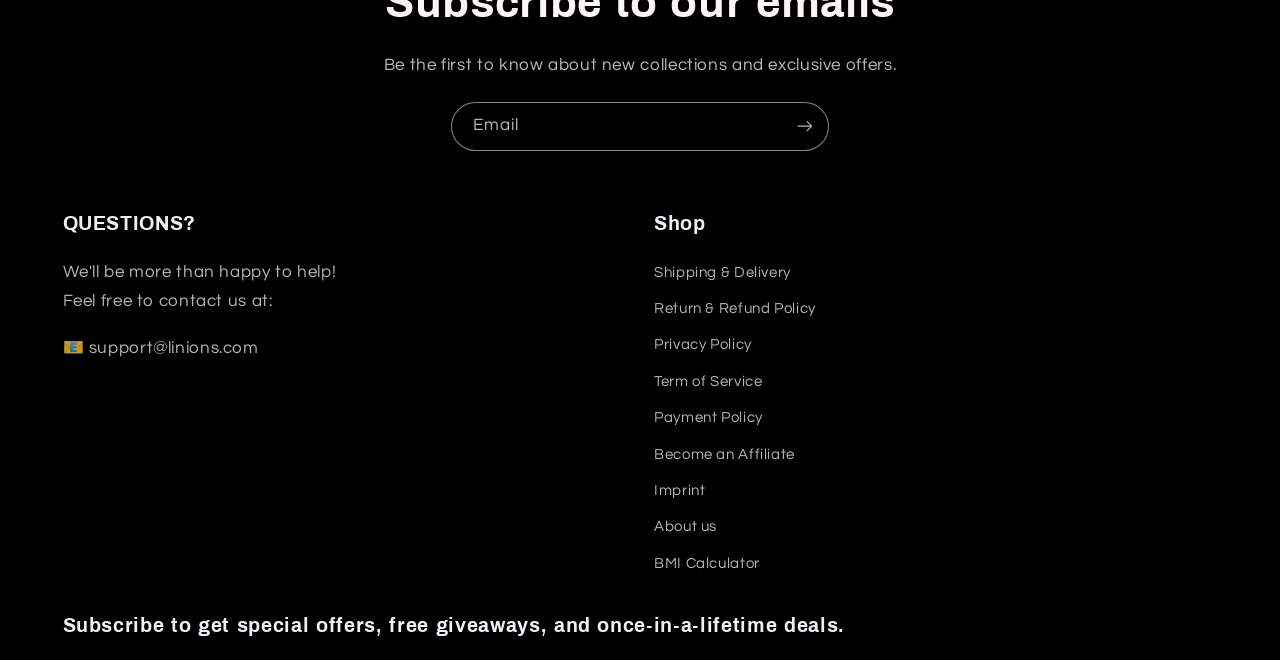Locate the UI element described as follows: "Term of Service". Return the bounding box coordinates as four float numbers between 0 and 1 in the order [left, top, right, bottom].

[0.511, 0.551, 0.596, 0.606]